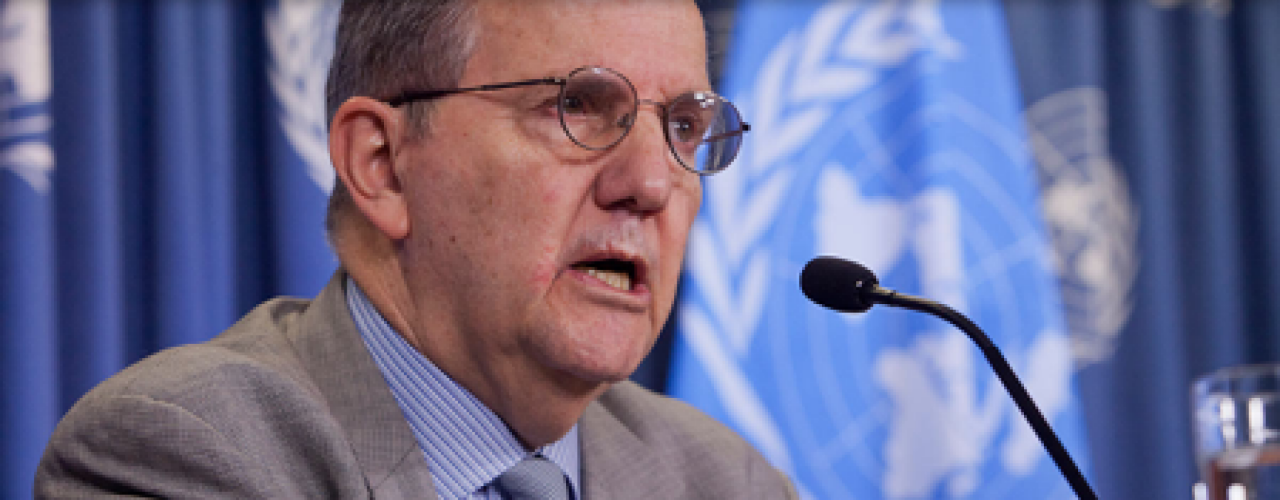Please answer the following question using a single word or phrase: What is the event related to?

2019 Méndez Award